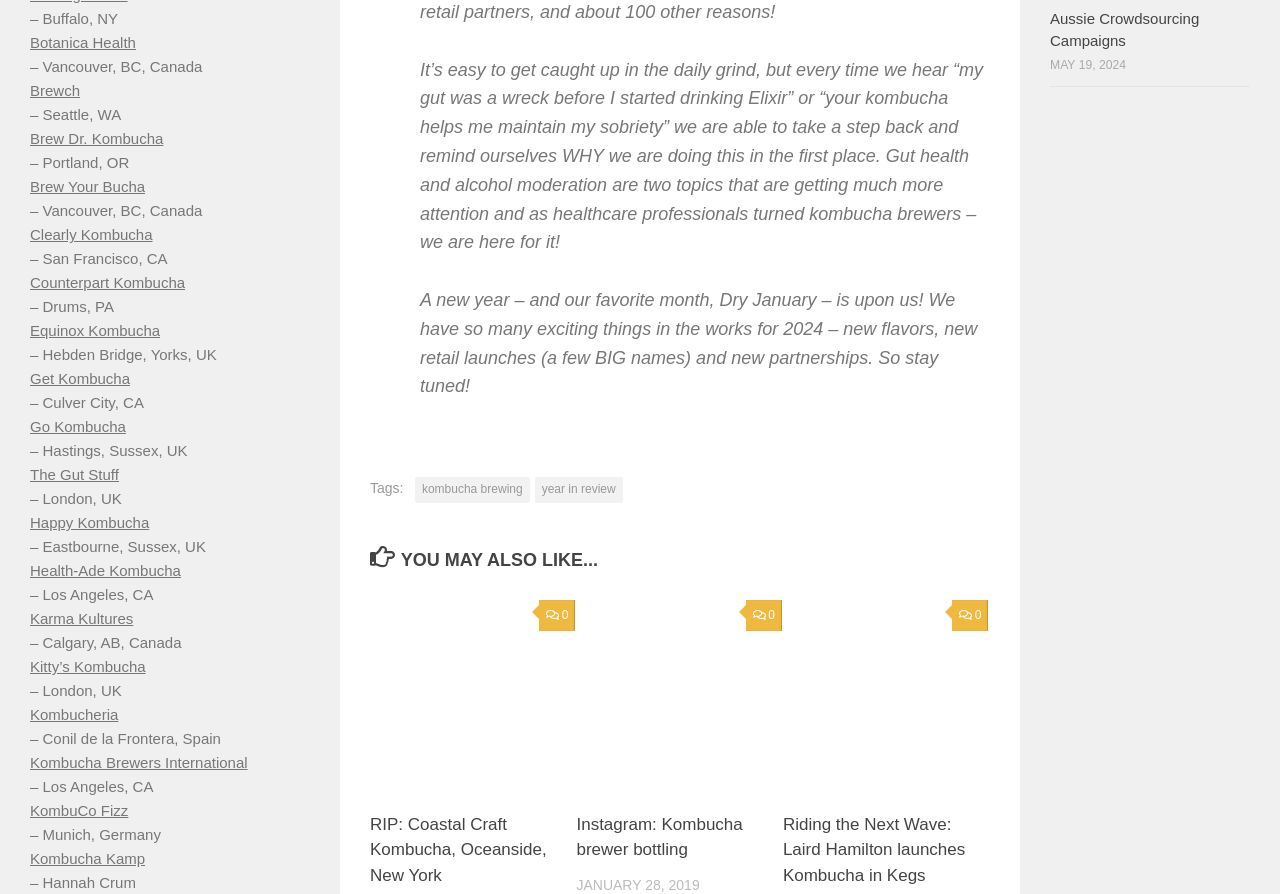What is the purpose of the 'Tags:' section?
Observe the image and answer the question with a one-word or short phrase response.

To categorize posts